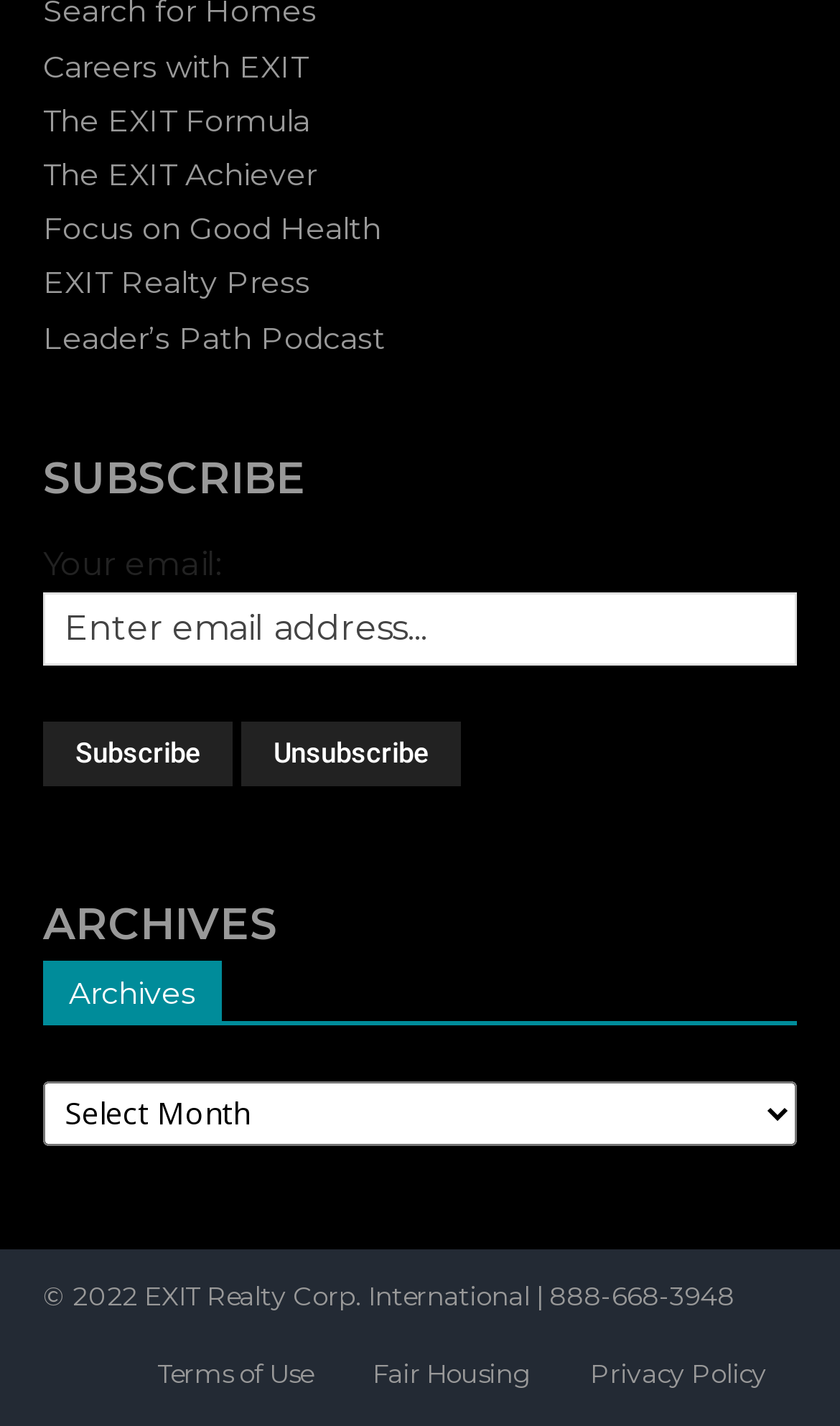Give the bounding box coordinates for the element described by: "Terms of Use".

[0.151, 0.927, 0.408, 1.0]